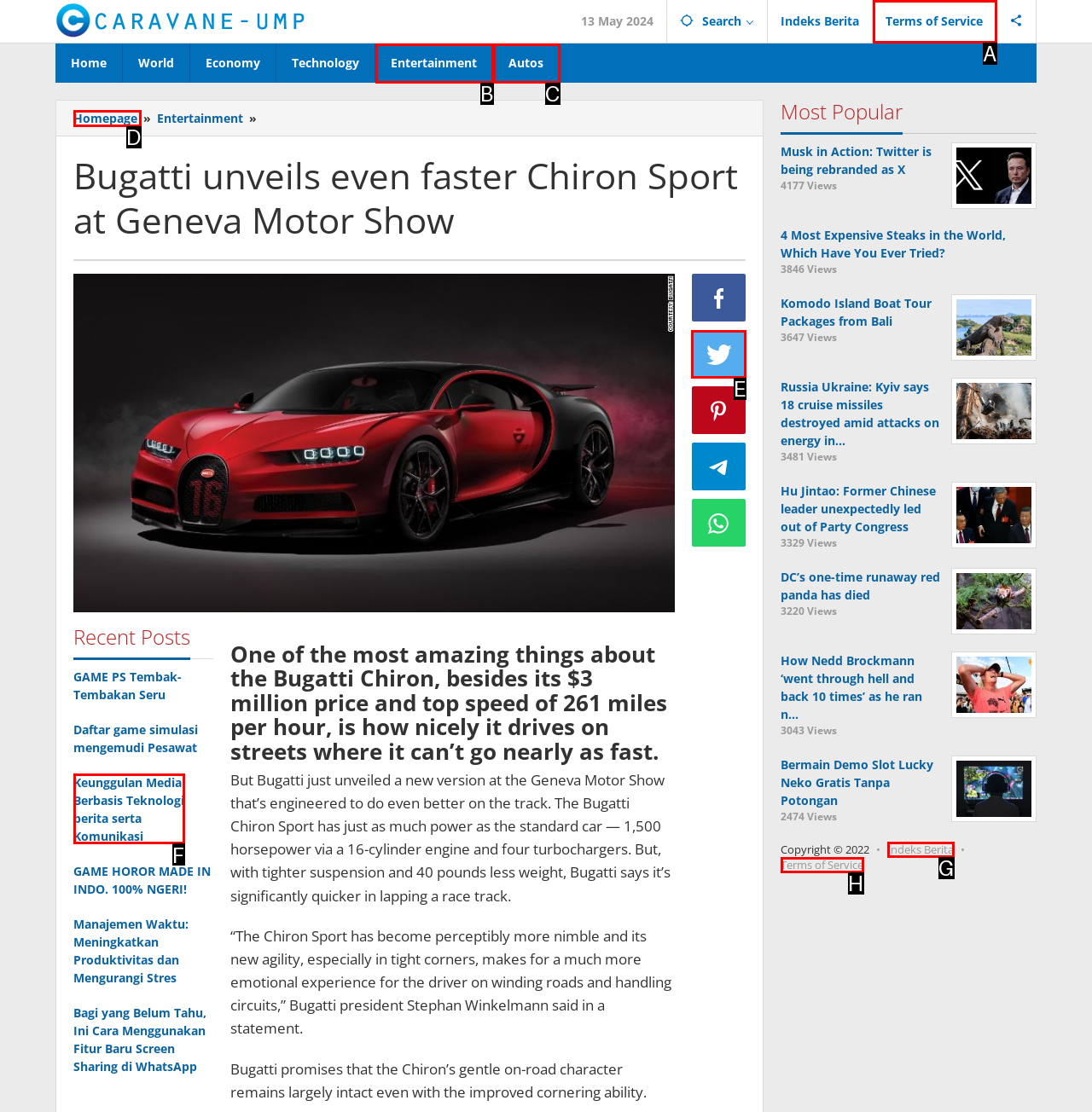Select the correct UI element to complete the task: Share this article on Twitter
Please provide the letter of the chosen option.

E